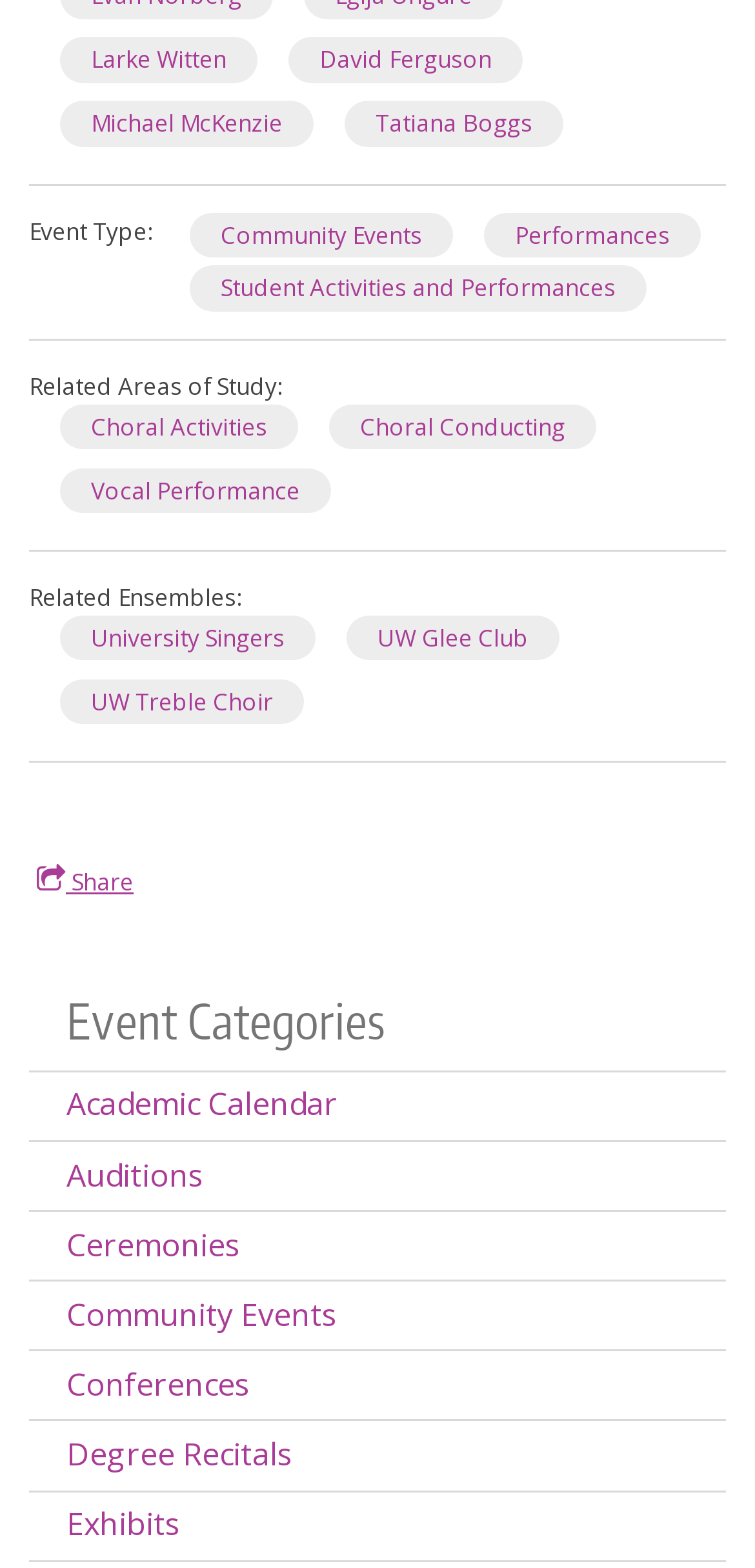Could you provide the bounding box coordinates for the portion of the screen to click to complete this instruction: "Visit the LawEnforcementGuru.com website"?

None